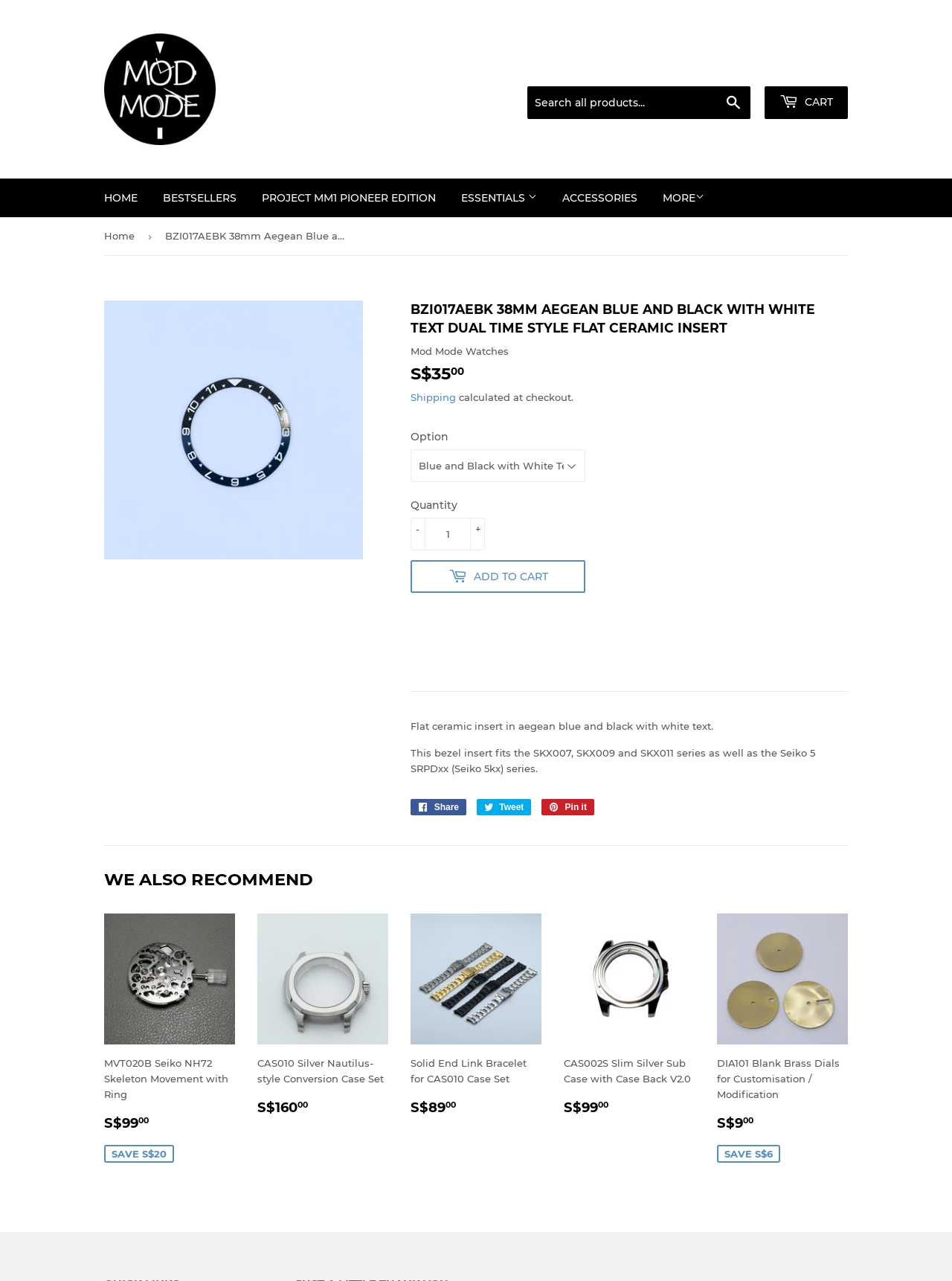What is the function of the '+' and '-' buttons? Based on the screenshot, please respond with a single word or phrase.

To increase or decrease quantity